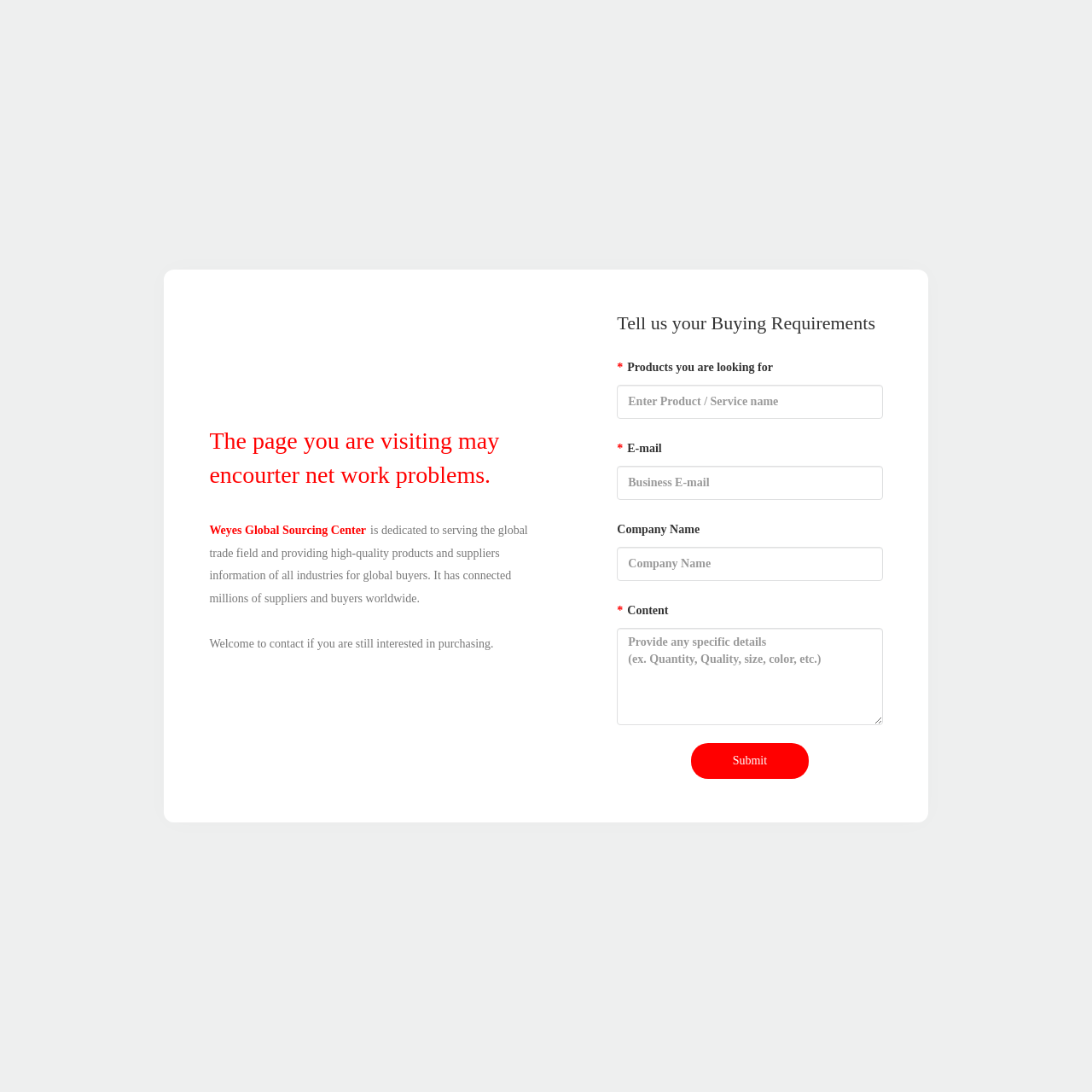Using the description "parent_node: *E-mail name="msg_email" placeholder="Business E-mail"", locate and provide the bounding box of the UI element.

[0.565, 0.427, 0.808, 0.458]